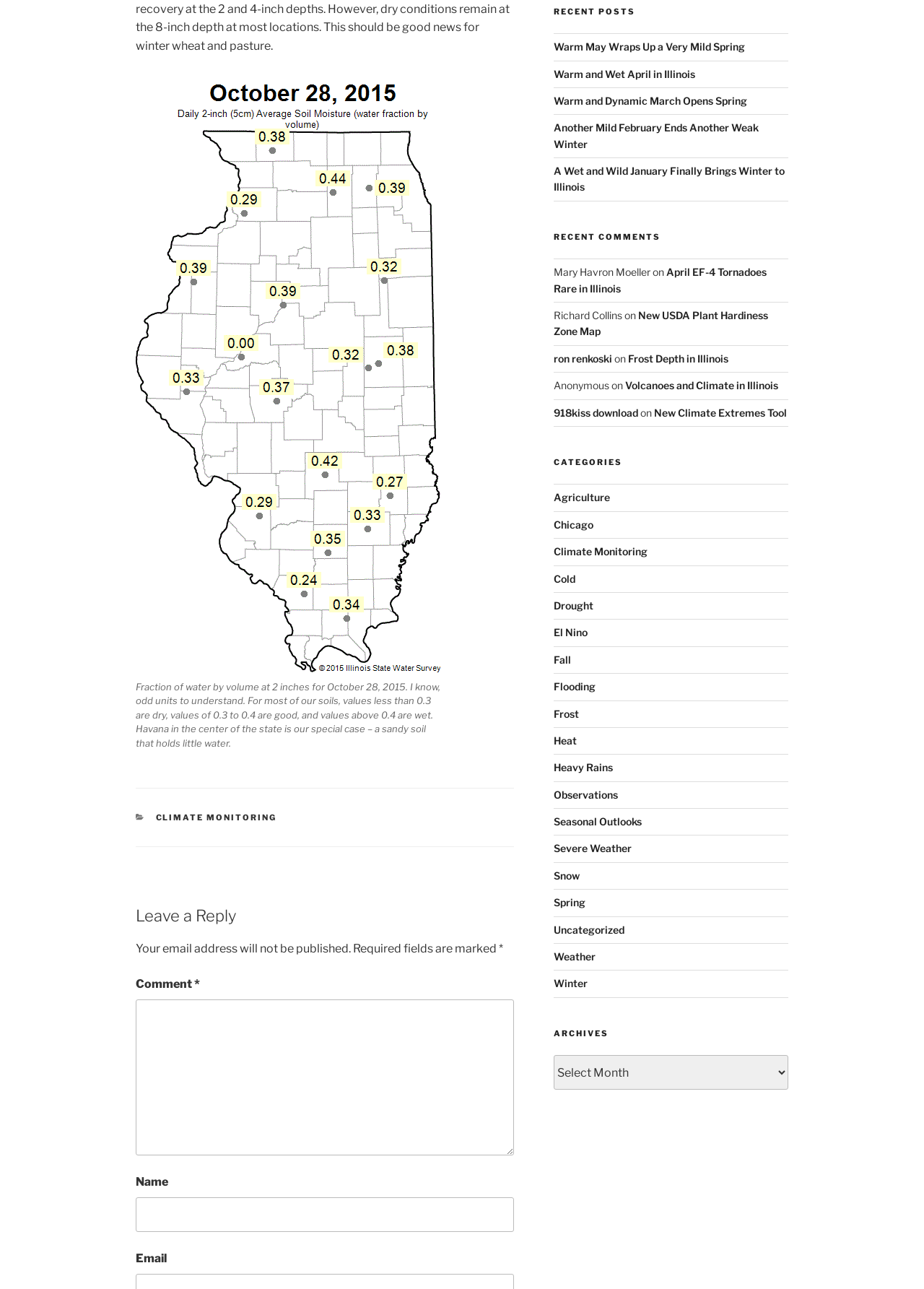Determine the bounding box coordinates of the UI element described by: "Heavy Rains".

[0.599, 0.591, 0.663, 0.6]